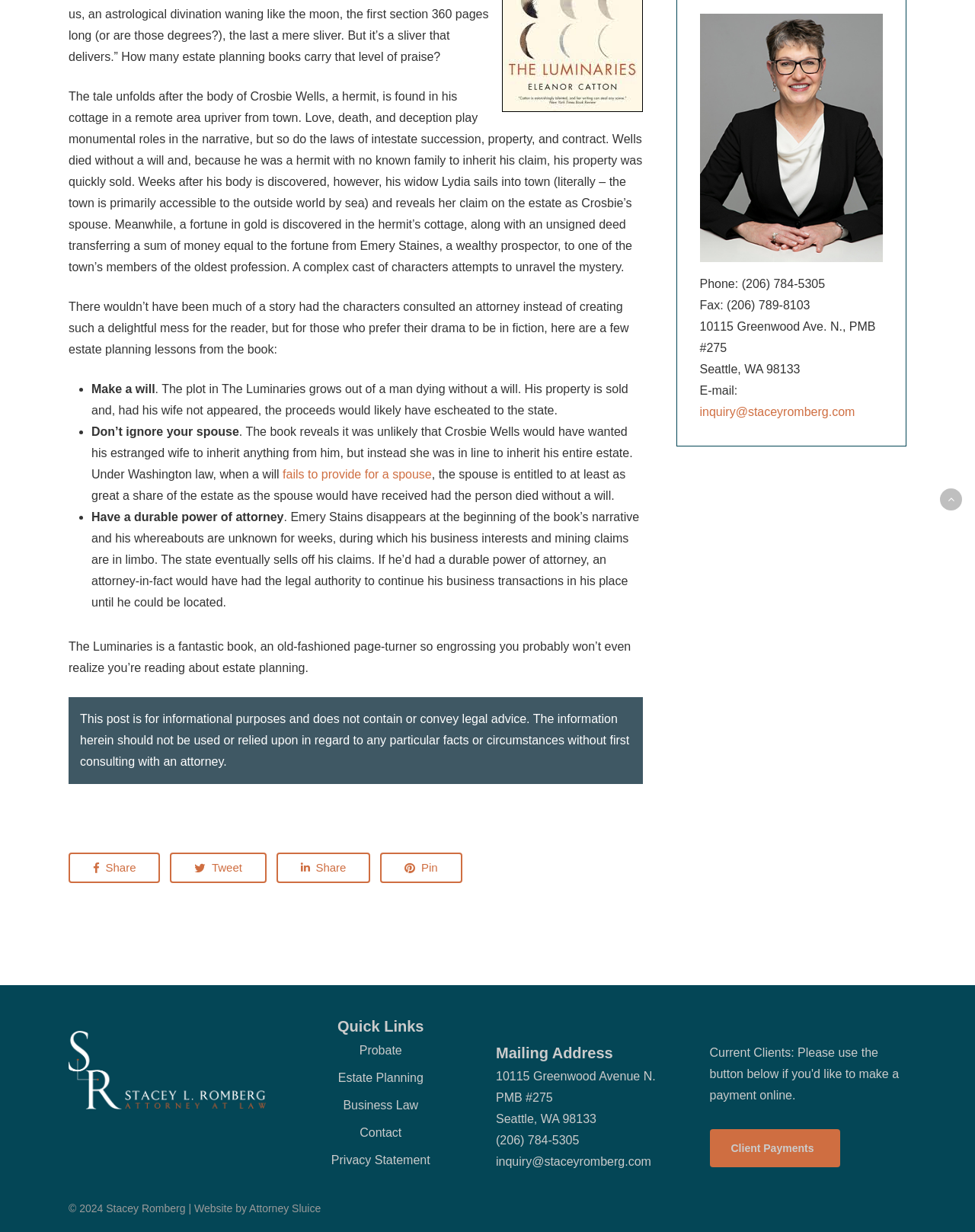Determine the bounding box for the UI element as described: "Share". The coordinates should be represented as four float numbers between 0 and 1, formatted as [left, top, right, bottom].

[0.07, 0.692, 0.164, 0.717]